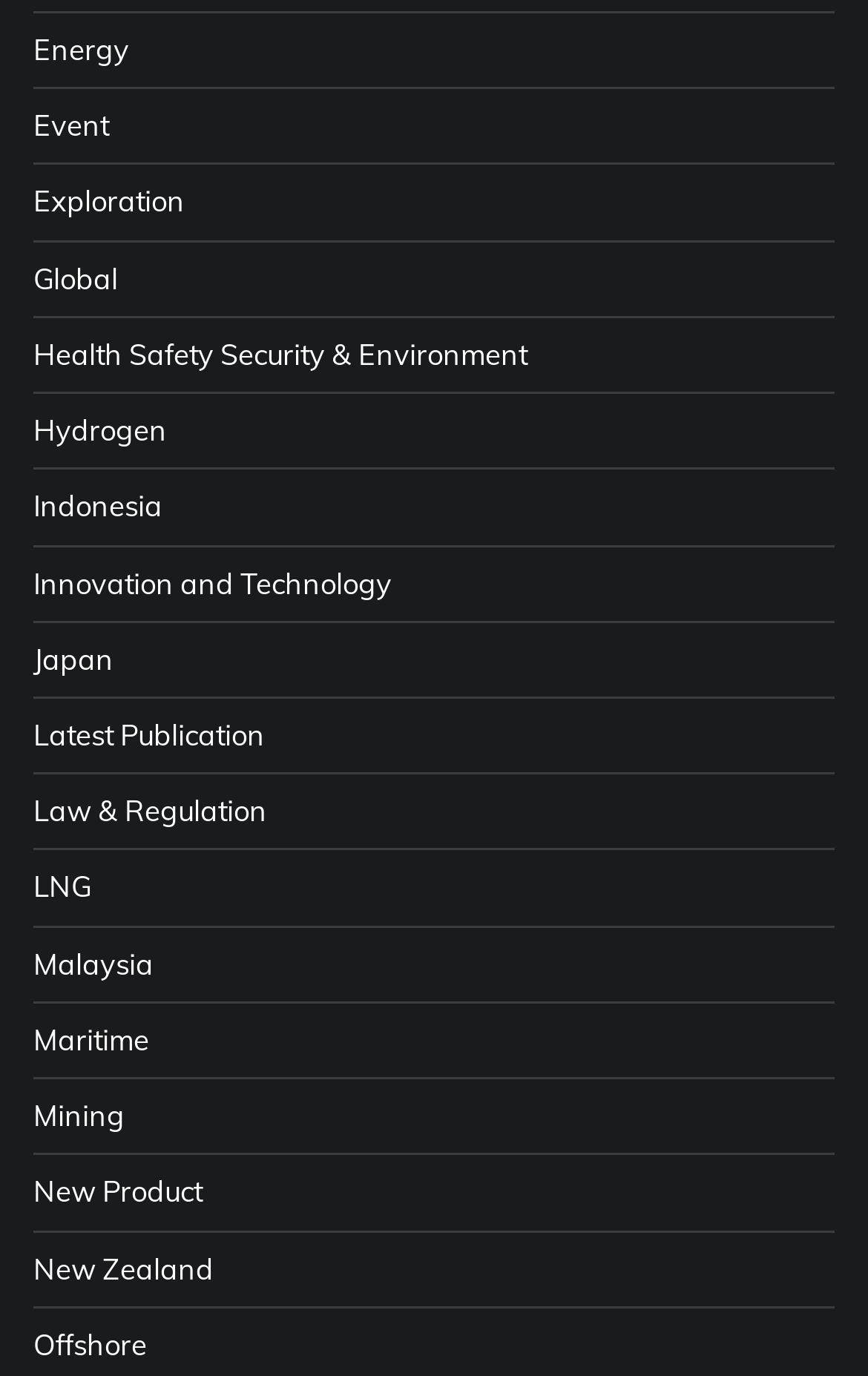Please identify the bounding box coordinates of the element's region that should be clicked to execute the following instruction: "View Latest Publication". The bounding box coordinates must be four float numbers between 0 and 1, i.e., [left, top, right, bottom].

[0.038, 0.521, 0.305, 0.547]